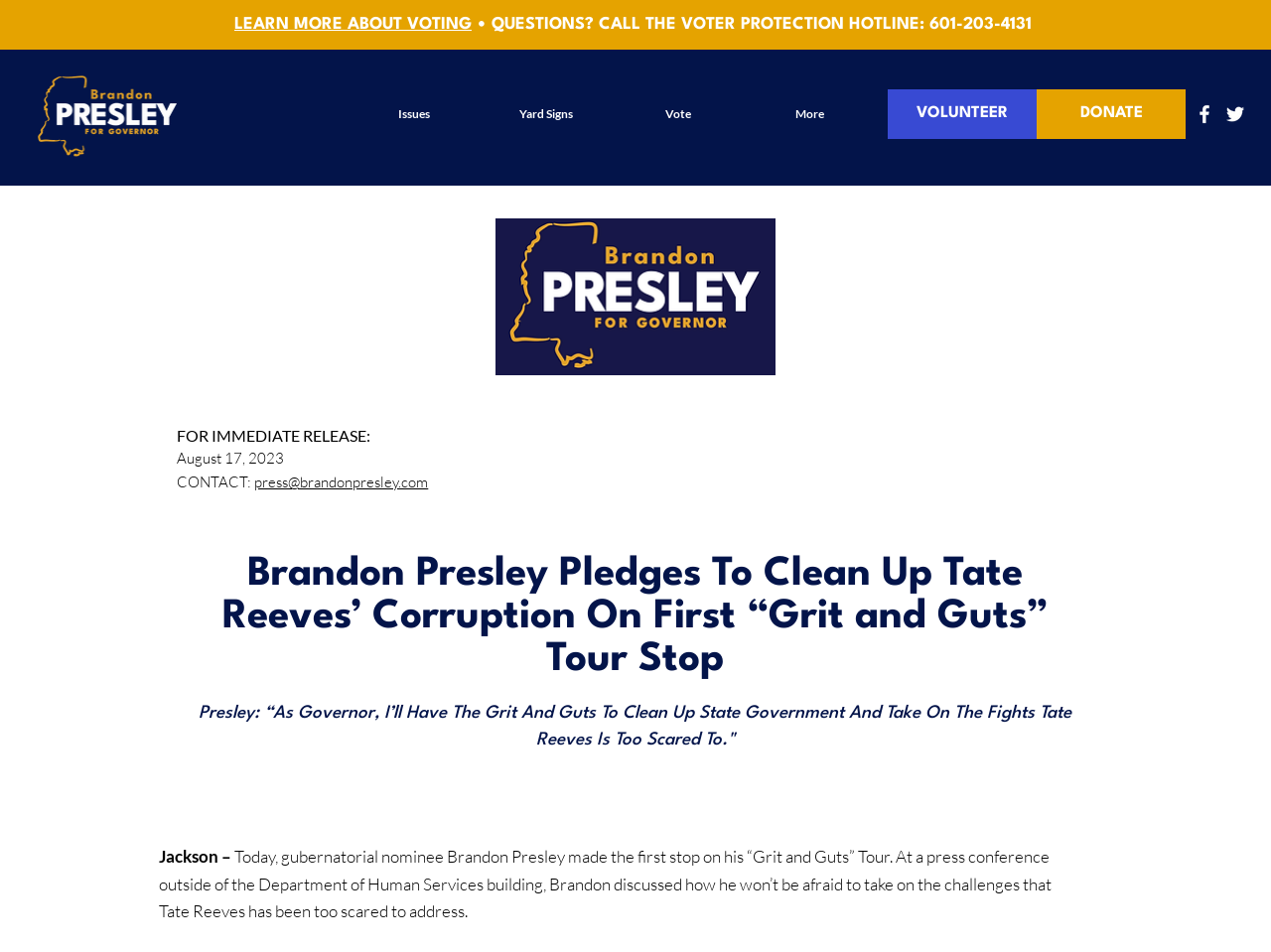Bounding box coordinates must be specified in the format (top-left x, top-left y, bottom-right x, bottom-right y). All values should be floating point numbers between 0 and 1. What are the bounding box coordinates of the UI element described as: aria-label="Facebook"

[0.938, 0.107, 0.957, 0.132]